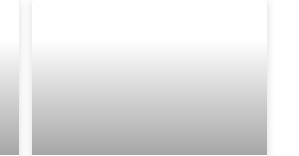What type of photographers is the article intended for?
Please answer the question with a detailed response using the information from the screenshot.

The caption states that the article aims to provide valuable resources for both novice and experienced photographers, implying that the article is intended for photographers of all skill levels.